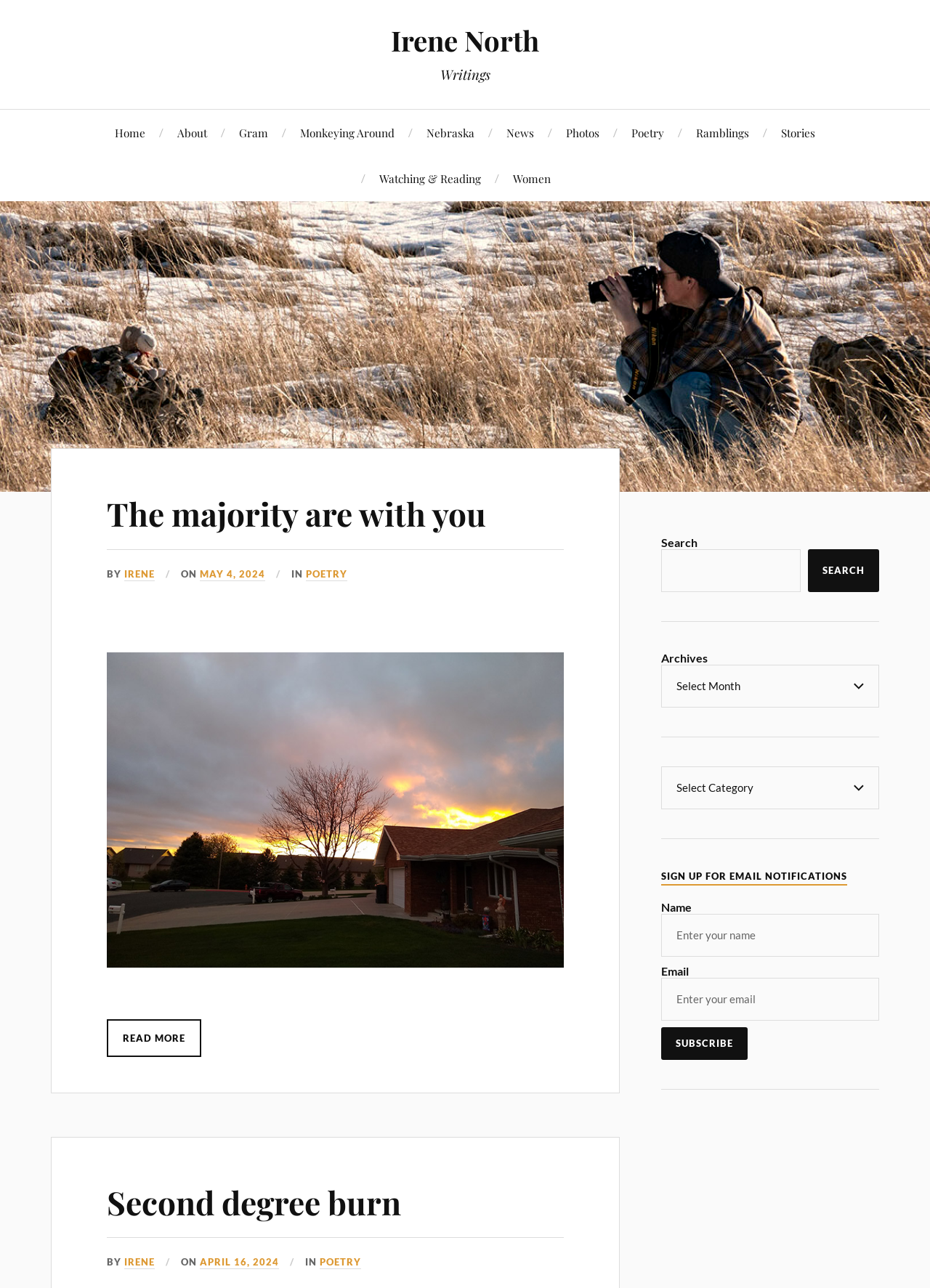What is required to subscribe for email notifications?
Refer to the screenshot and respond with a concise word or phrase.

Email